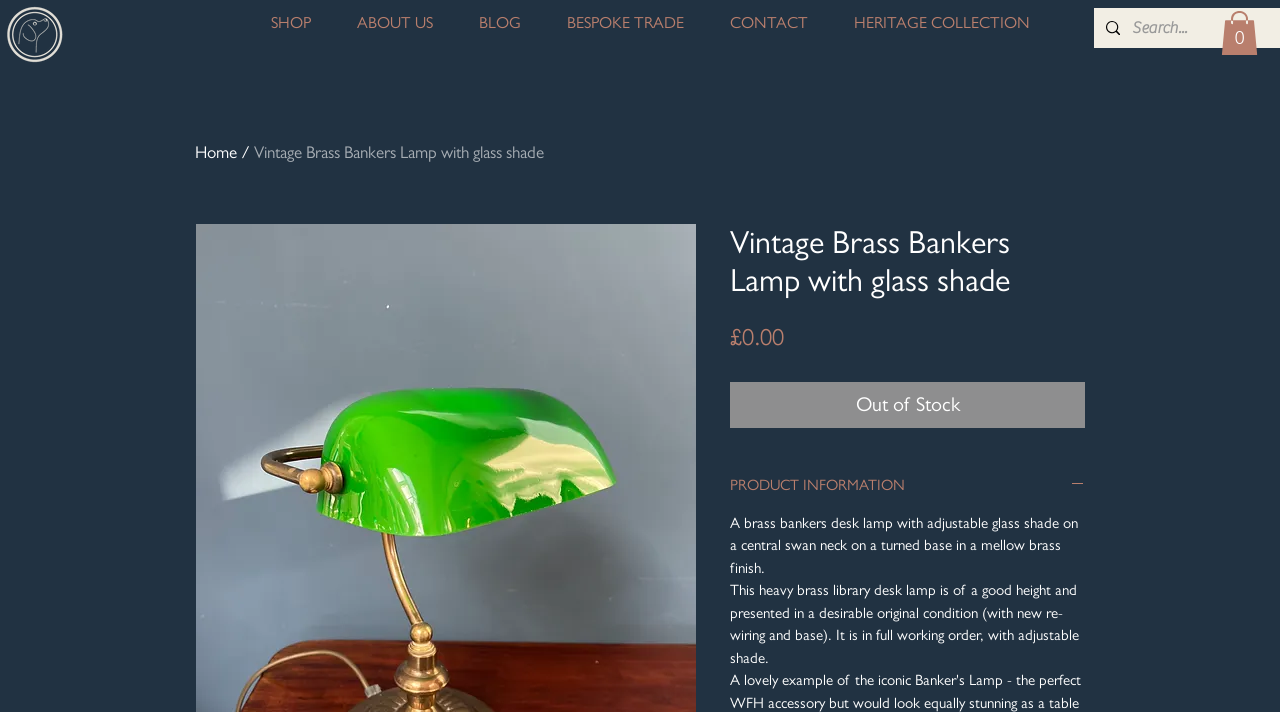Determine the bounding box coordinates of the region to click in order to accomplish the following instruction: "Add to cart". Provide the coordinates as four float numbers between 0 and 1, specifically [left, top, right, bottom].

[0.954, 0.015, 0.983, 0.078]